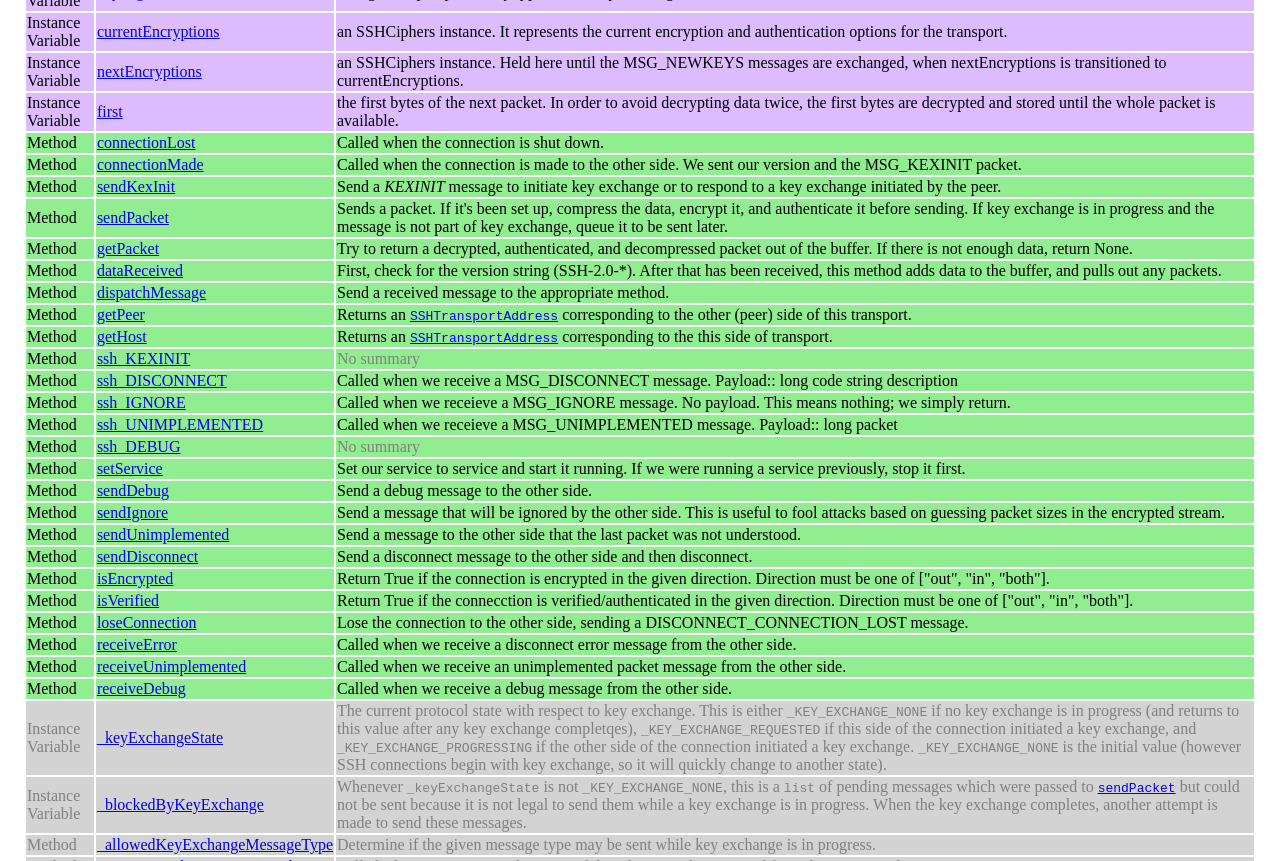Give a one-word or phrase response to the following question: What is the purpose of the currentEncryptions instance variable?

Represents the current encryption and authentication options.